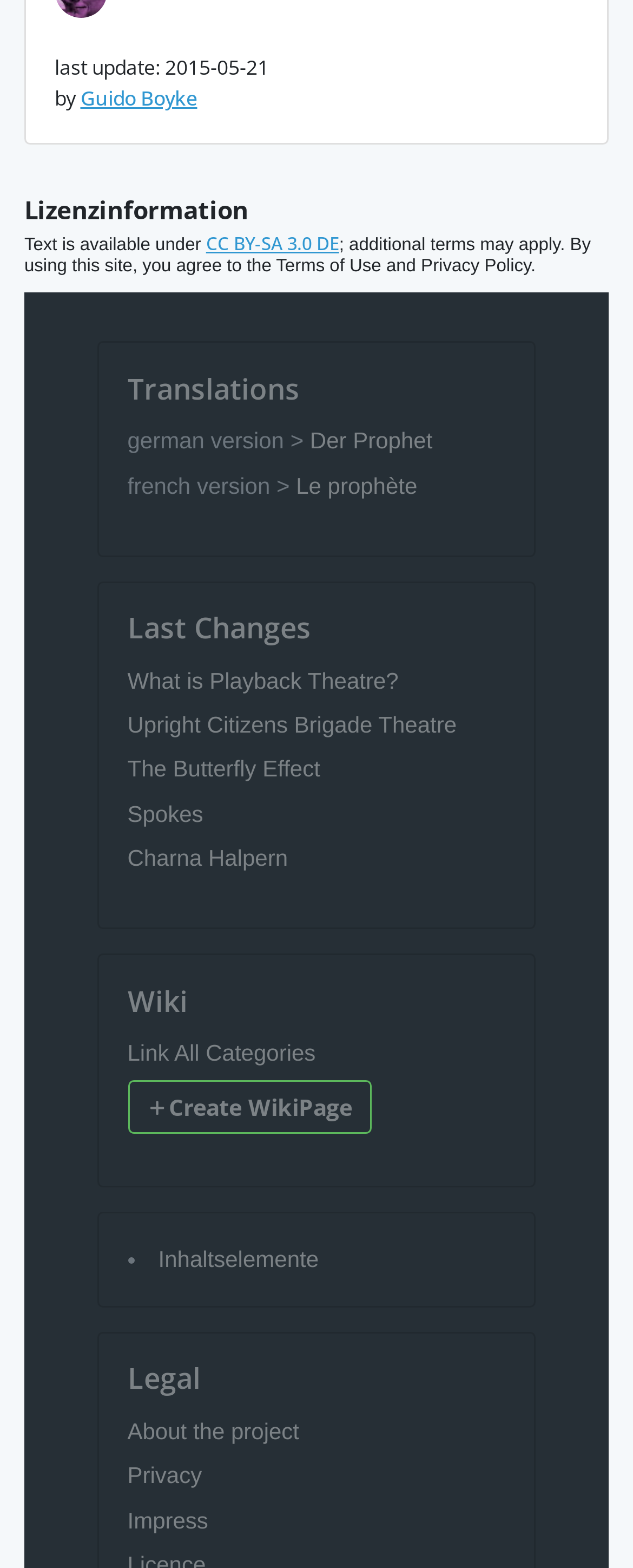Given the following UI element description: "QuickBooks Tax Line Mapping", find the bounding box coordinates in the webpage screenshot.

None